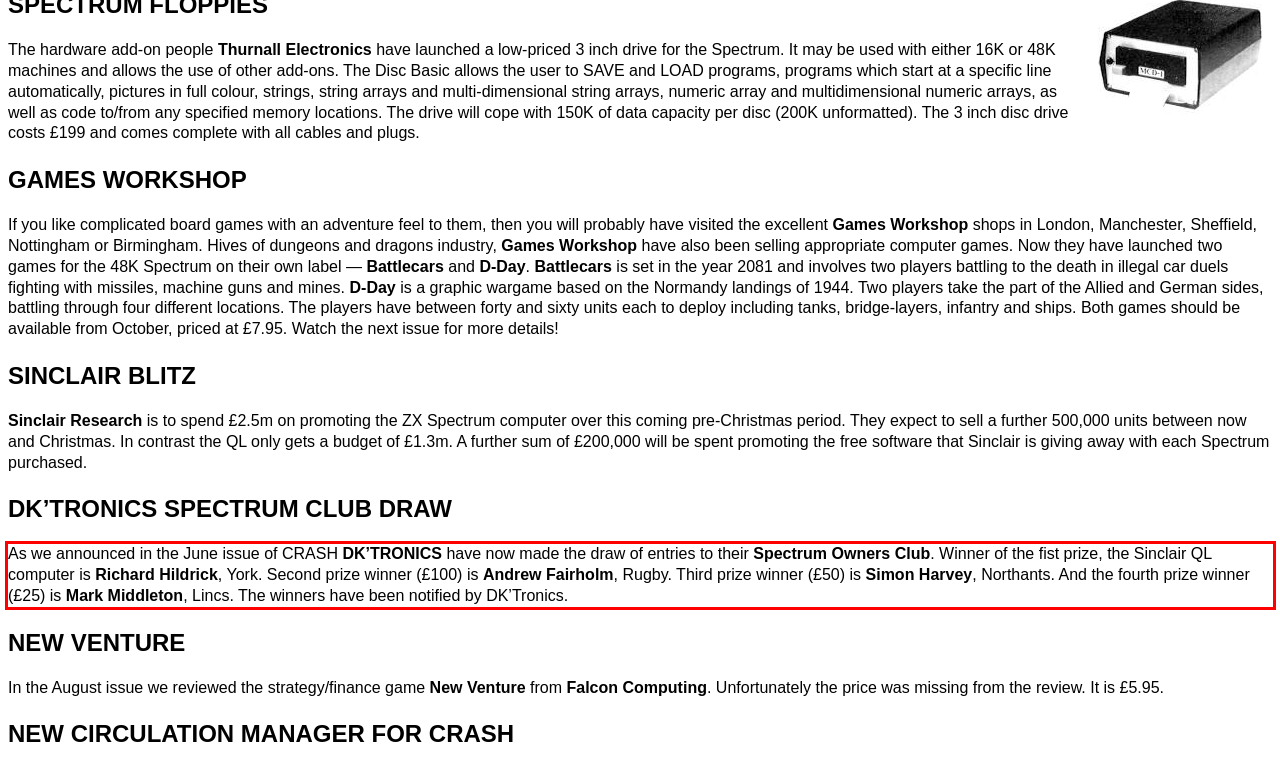With the provided screenshot of a webpage, locate the red bounding box and perform OCR to extract the text content inside it.

As we announced in the June issue of CRASH DK’TRONICS have now made the draw of entries to their Spectrum Owners Club. Winner of the fist prize, the Sinclair QL computer is Richard Hildrick, York. Second prize winner (£100) is Andrew Fairholm, Rugby. Third prize winner (£50) is Simon Harvey, Northants. And the fourth prize winner (£25) is Mark Middleton, Lincs. The winners have been notified by DK’Tronics.